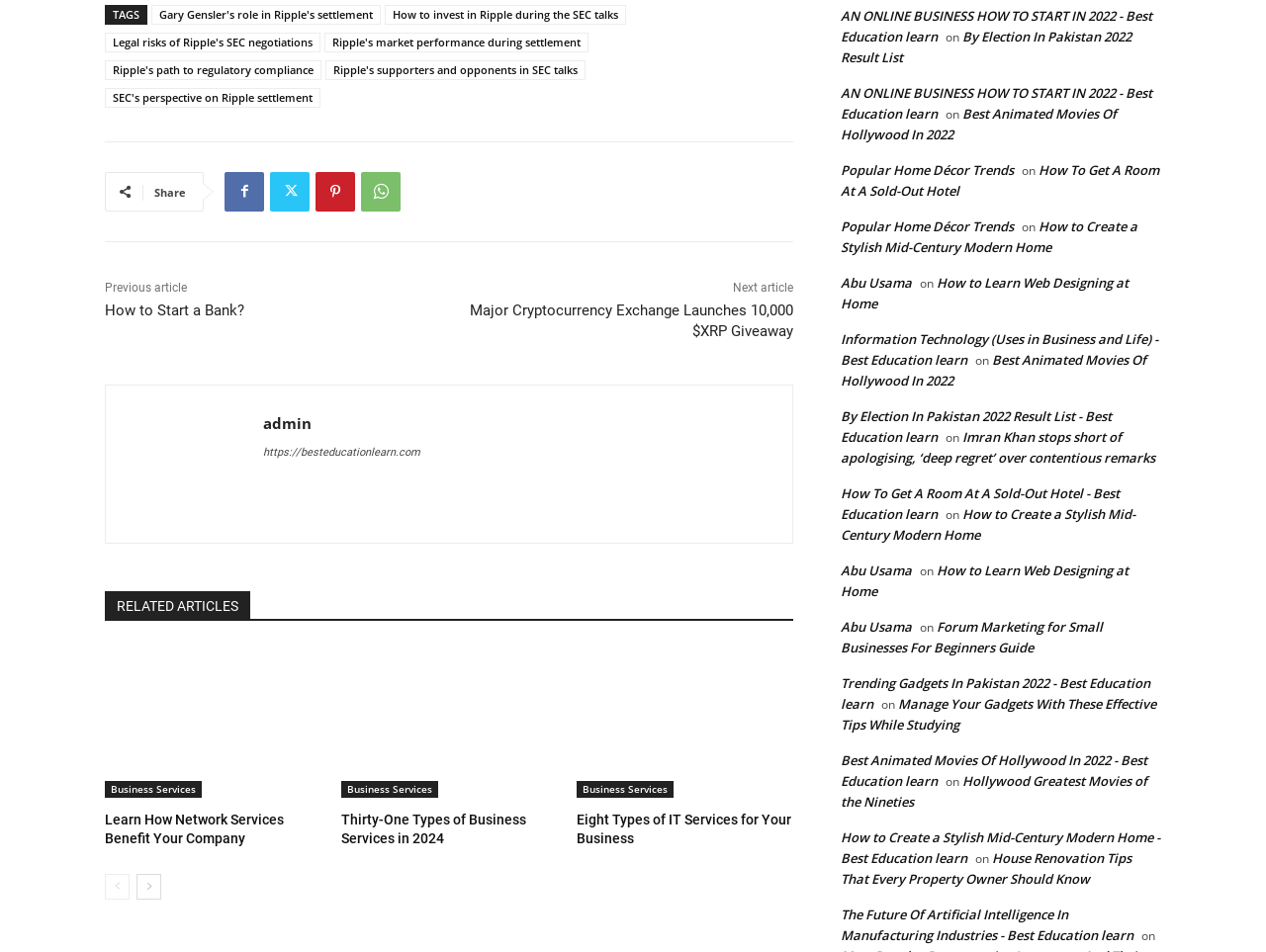Find the bounding box coordinates for the element that must be clicked to complete the instruction: "Check the next page". The coordinates should be four float numbers between 0 and 1, indicated as [left, top, right, bottom].

[0.108, 0.916, 0.127, 0.943]